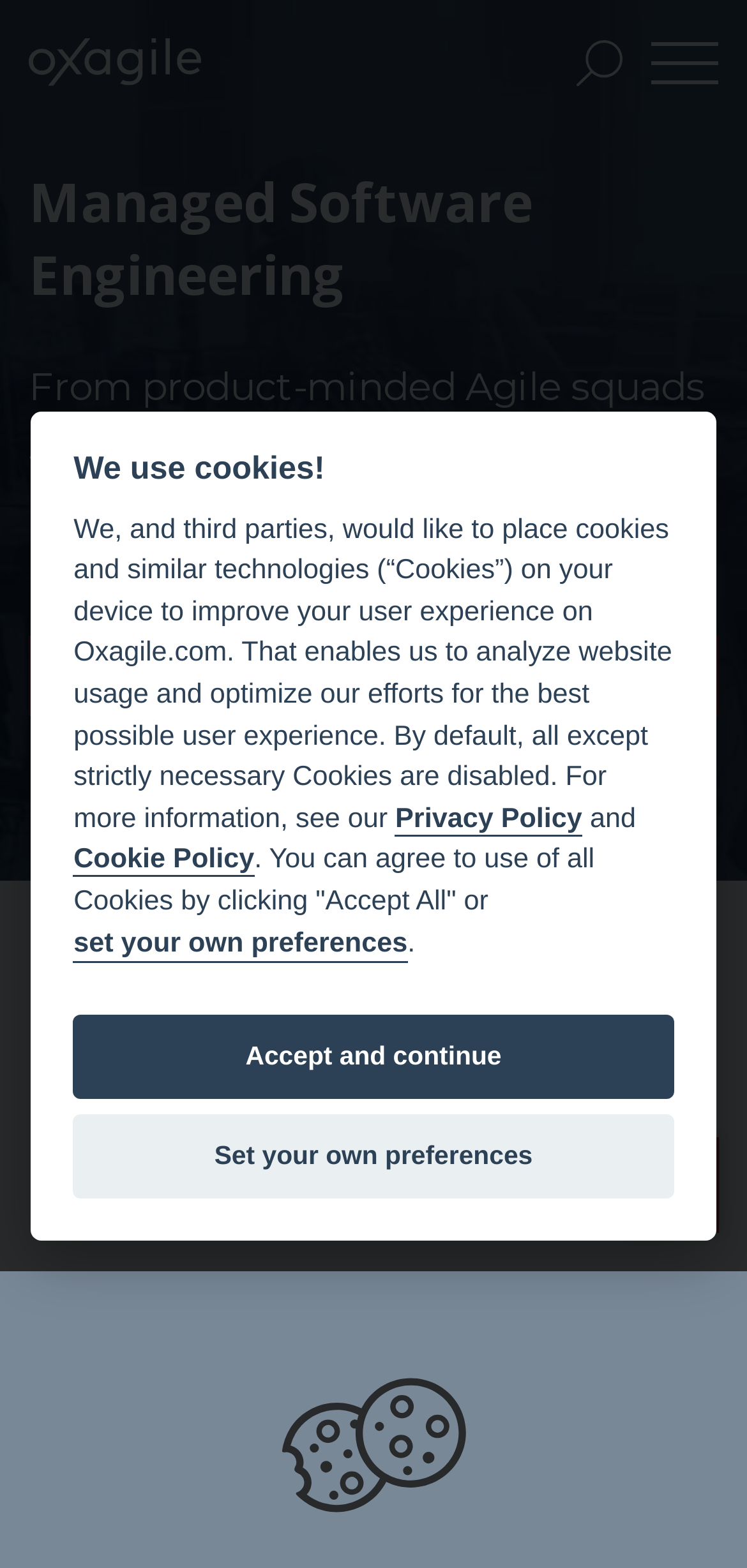Locate the bounding box coordinates of the UI element described by: "Privacy Policy". Provide the coordinates as four float numbers between 0 and 1, formatted as [left, top, right, bottom].

[0.529, 0.512, 0.779, 0.533]